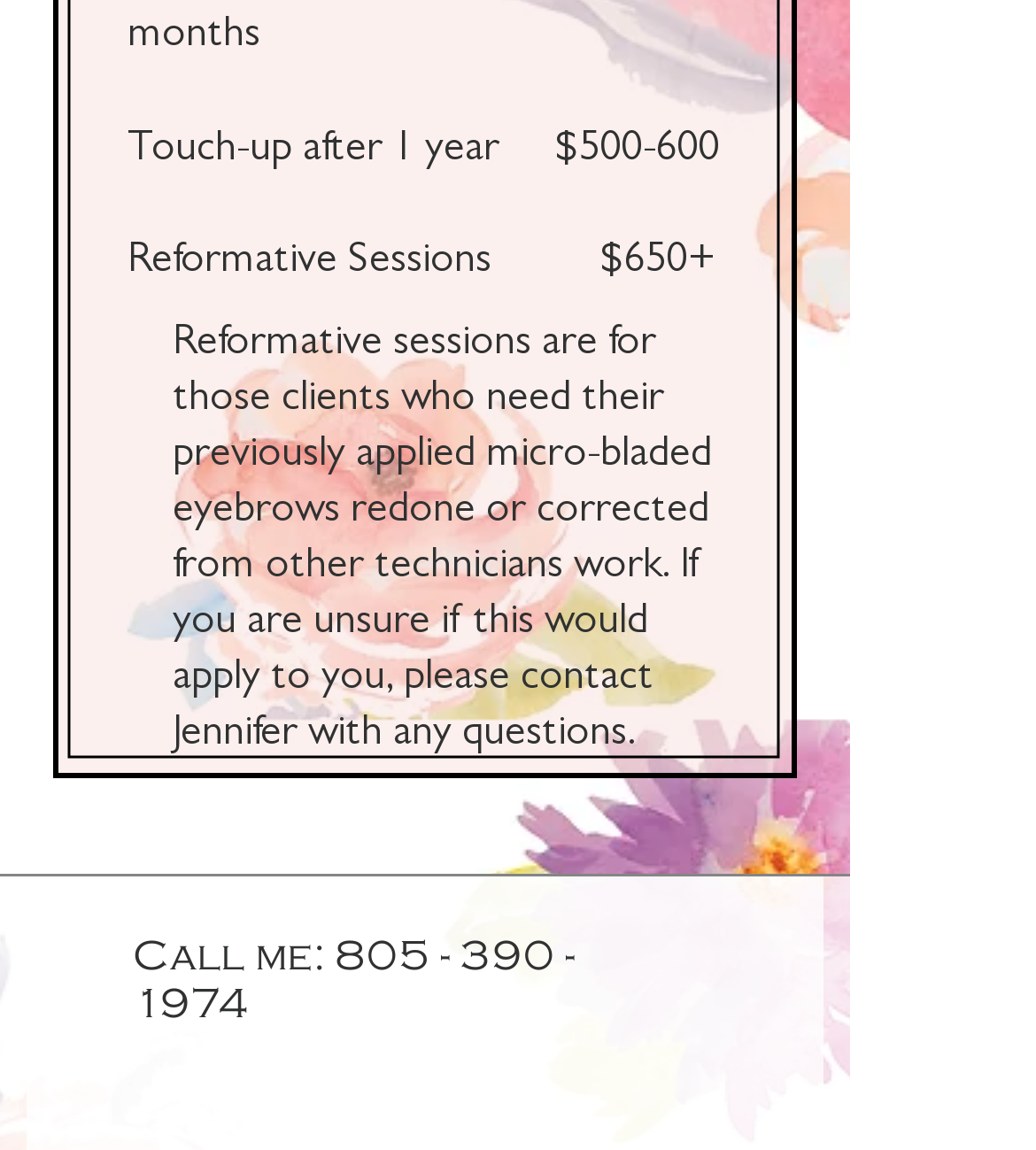Provide a thorough and detailed response to the question by examining the image: 
What is the social media platform represented by the black icon?

The social media platform represented by the black icon can be inferred from the text 'Black Instagram Icon' which is a part of the 'Social Bar'.